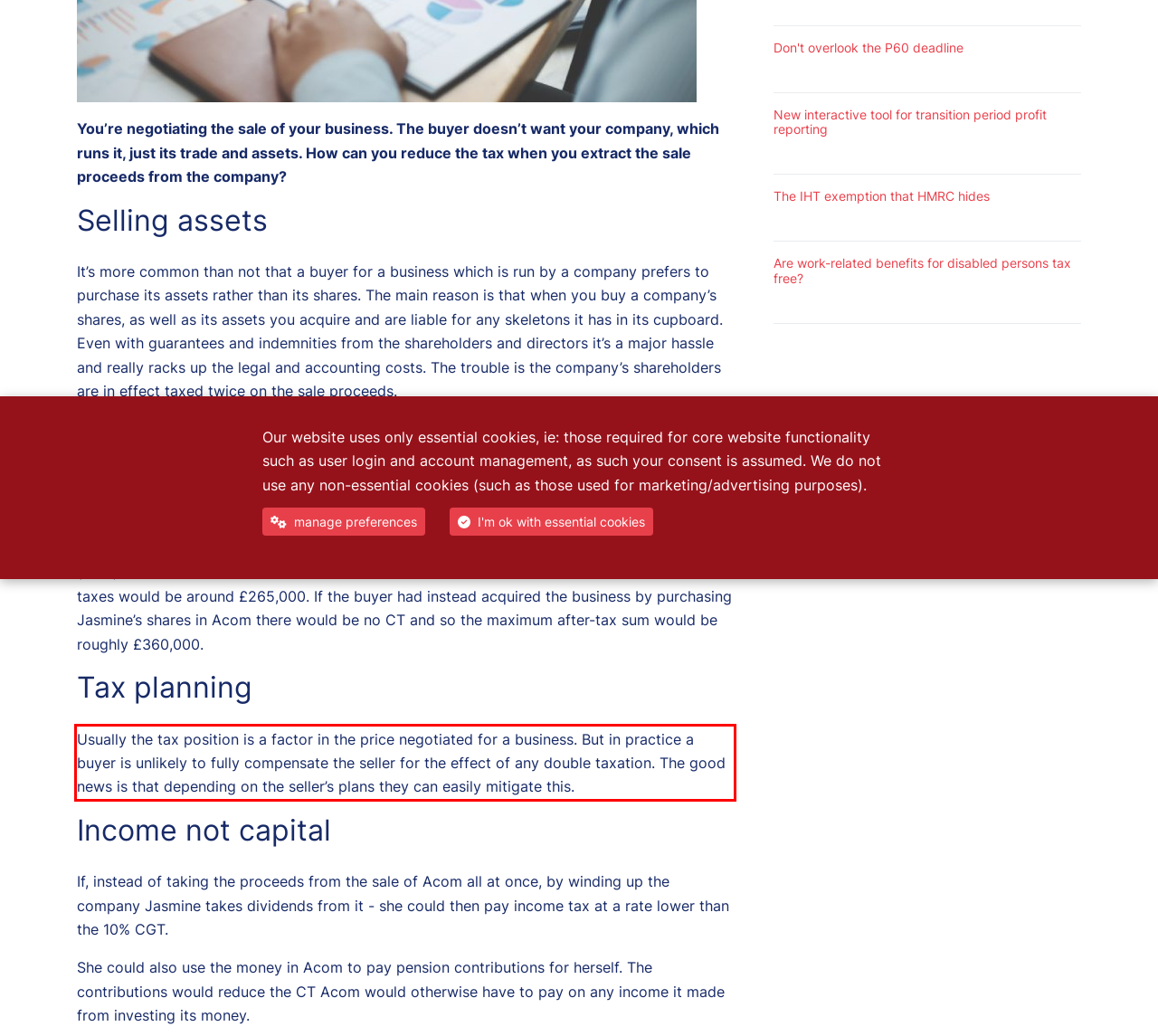You have a screenshot of a webpage with a UI element highlighted by a red bounding box. Use OCR to obtain the text within this highlighted area.

Usually the tax position is a factor in the price negotiated for a business. But in practice a buyer is unlikely to fully compensate the seller for the effect of any double taxation. The good news is that depending on the seller’s plans they can easily mitigate this.